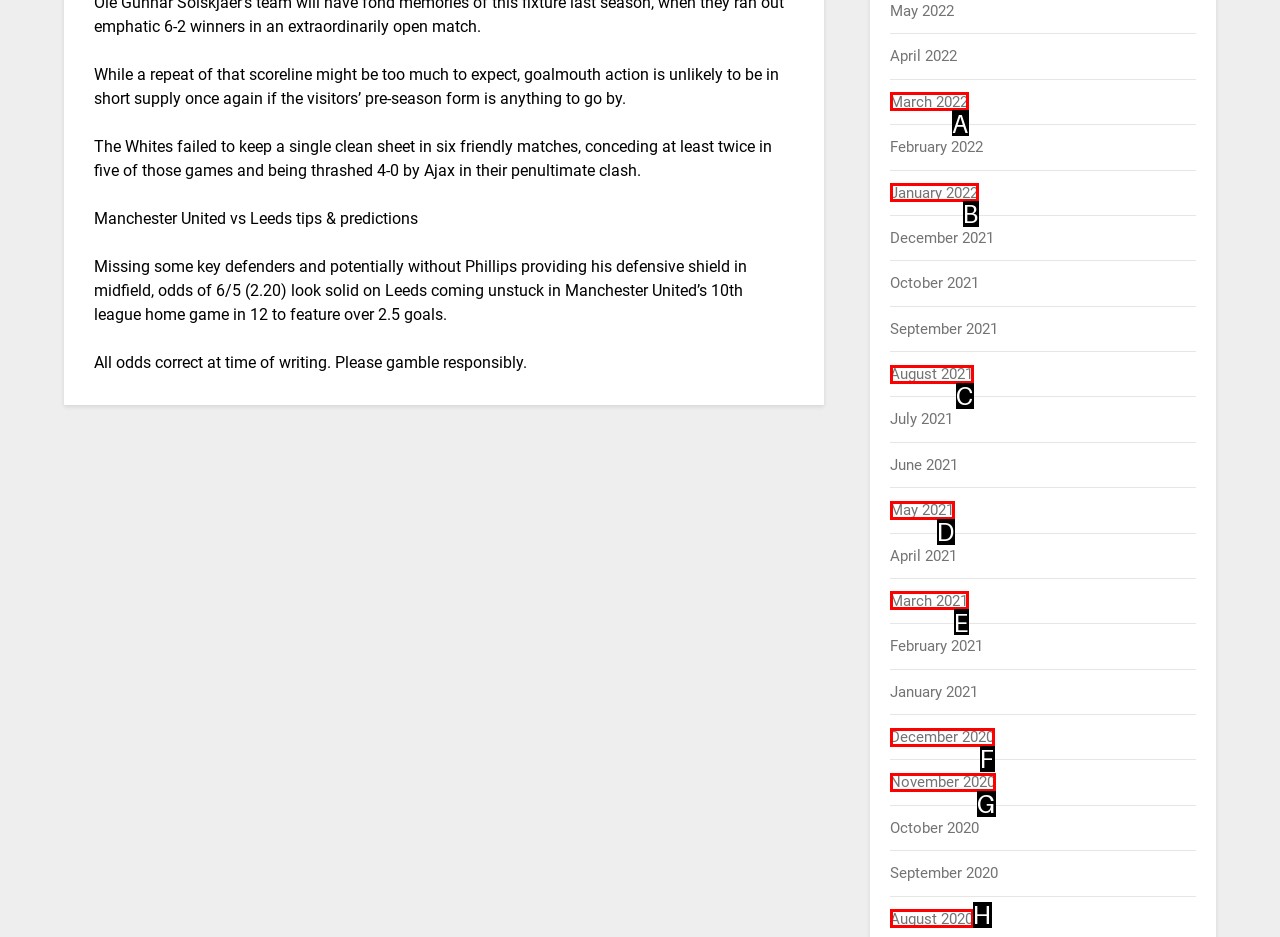From the provided options, which letter corresponds to the element described as: December 2020
Answer with the letter only.

F